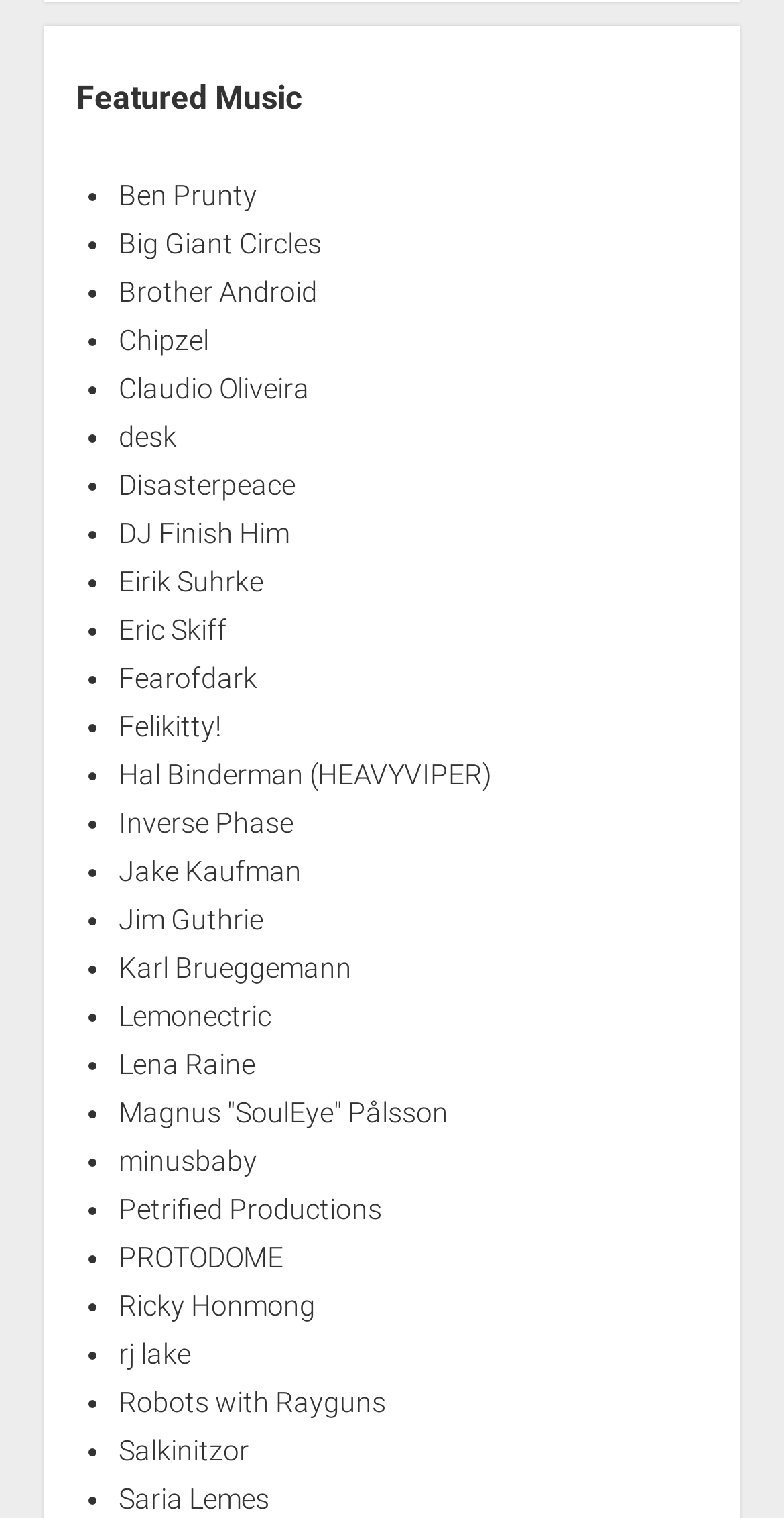Can you specify the bounding box coordinates of the area that needs to be clicked to fulfill the following instruction: "Listen to music by DJ Finish Him"?

[0.151, 0.34, 0.369, 0.362]